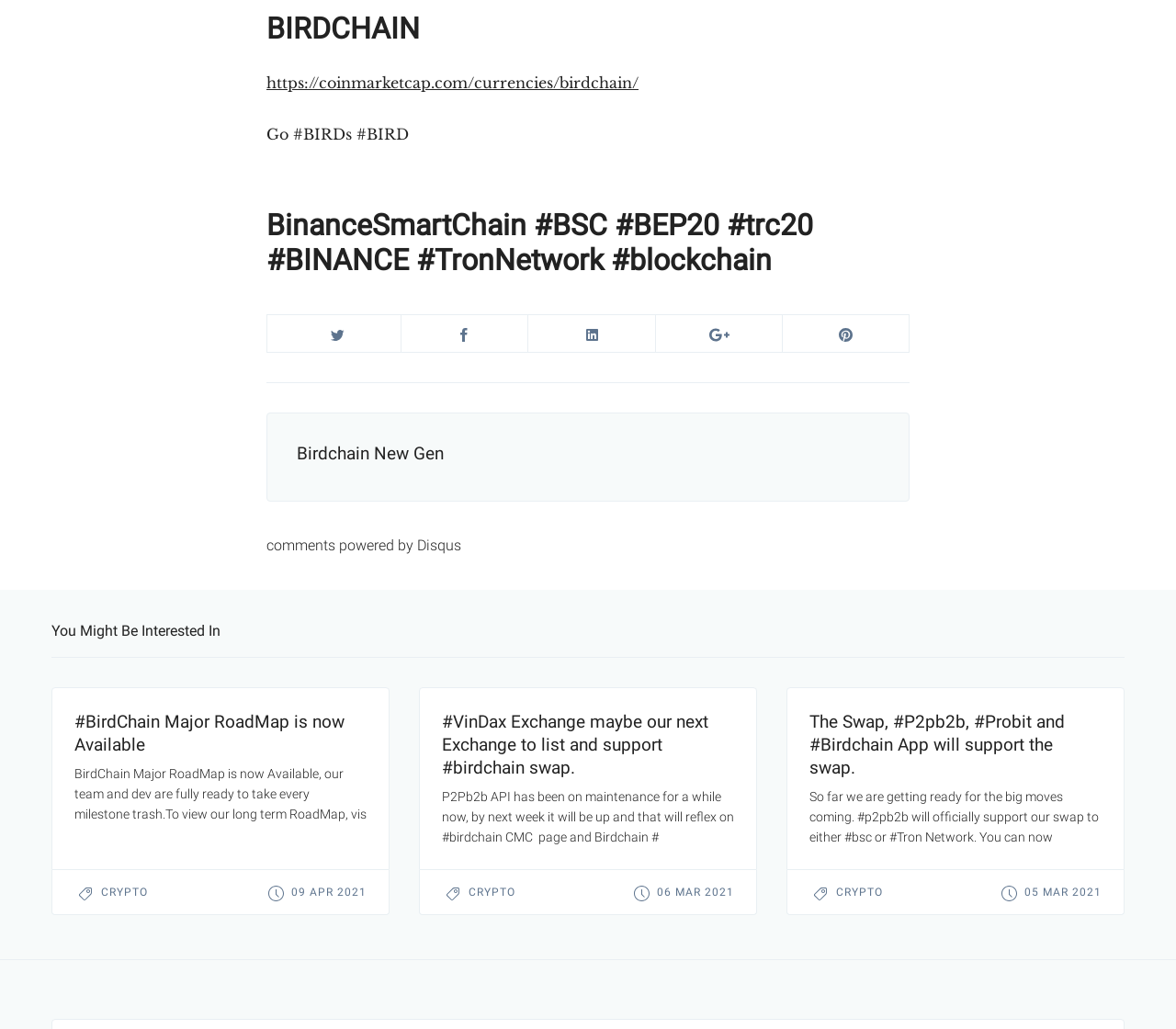Identify the bounding box coordinates for the region of the element that should be clicked to carry out the instruction: "View #VinDax Exchange post". The bounding box coordinates should be four float numbers between 0 and 1, i.e., [left, top, right, bottom].

[0.356, 0.668, 0.644, 0.846]